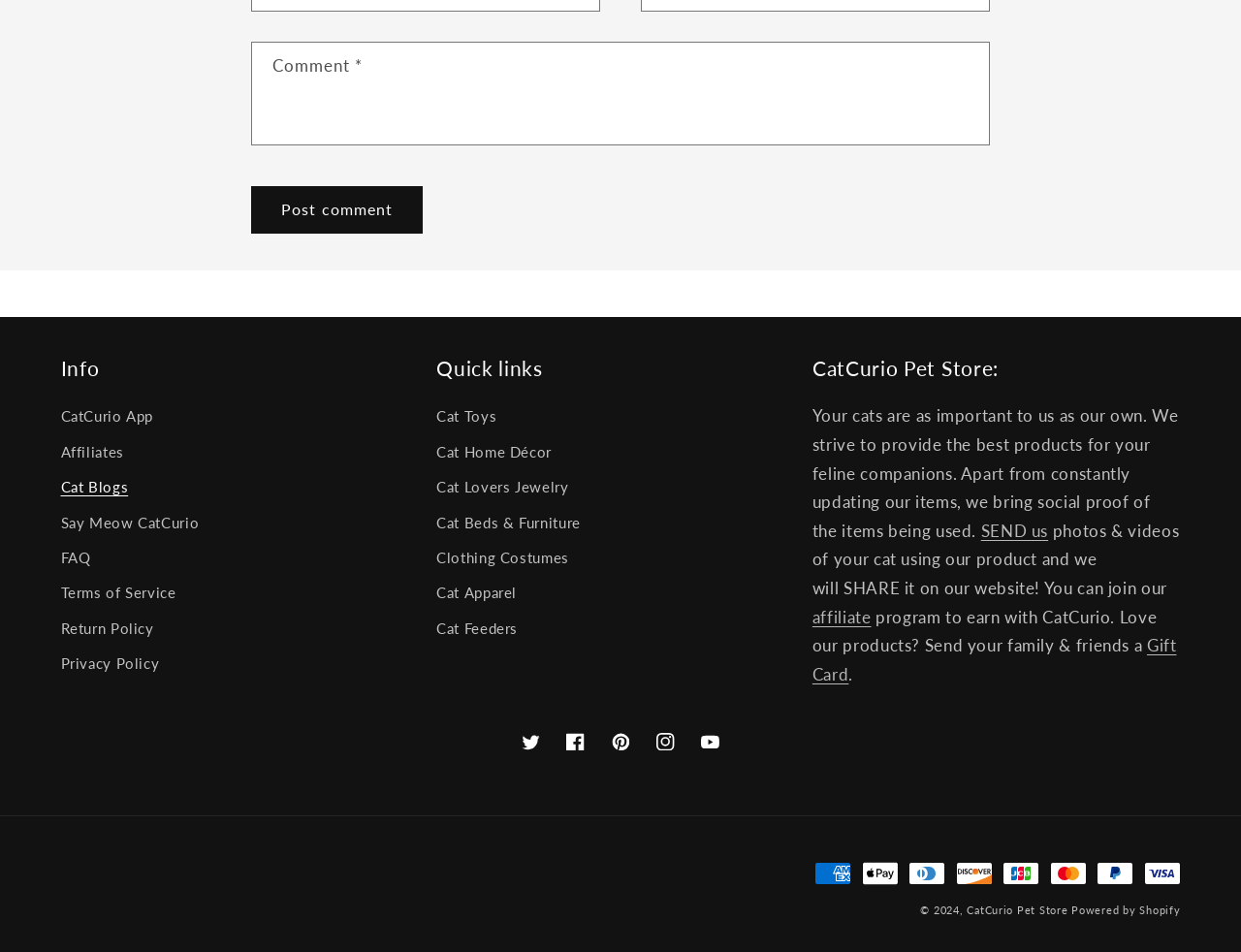What is the purpose of the CatCurio Pet Store?
Please use the visual content to give a single word or phrase answer.

Provide products for cats